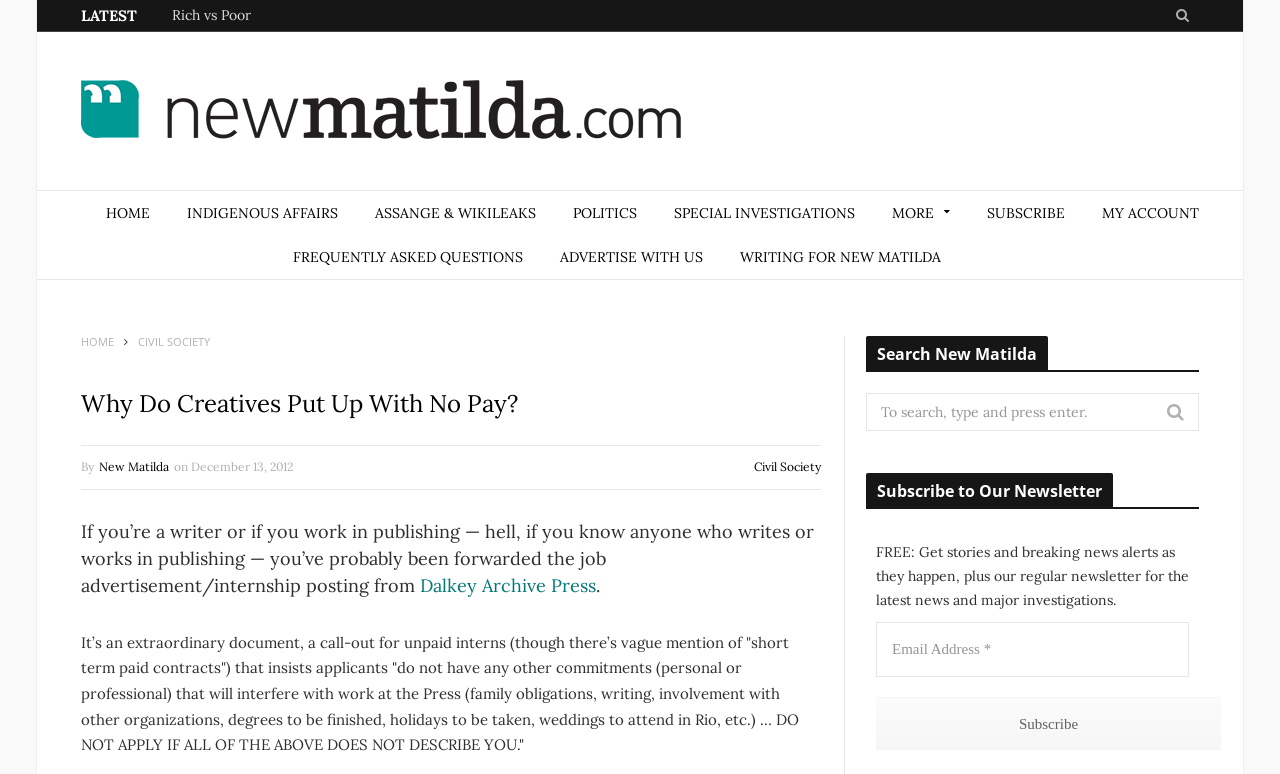Kindly determine the bounding box coordinates for the clickable area to achieve the given instruction: "Learn about Indigenous Affairs".

[0.132, 0.245, 0.278, 0.305]